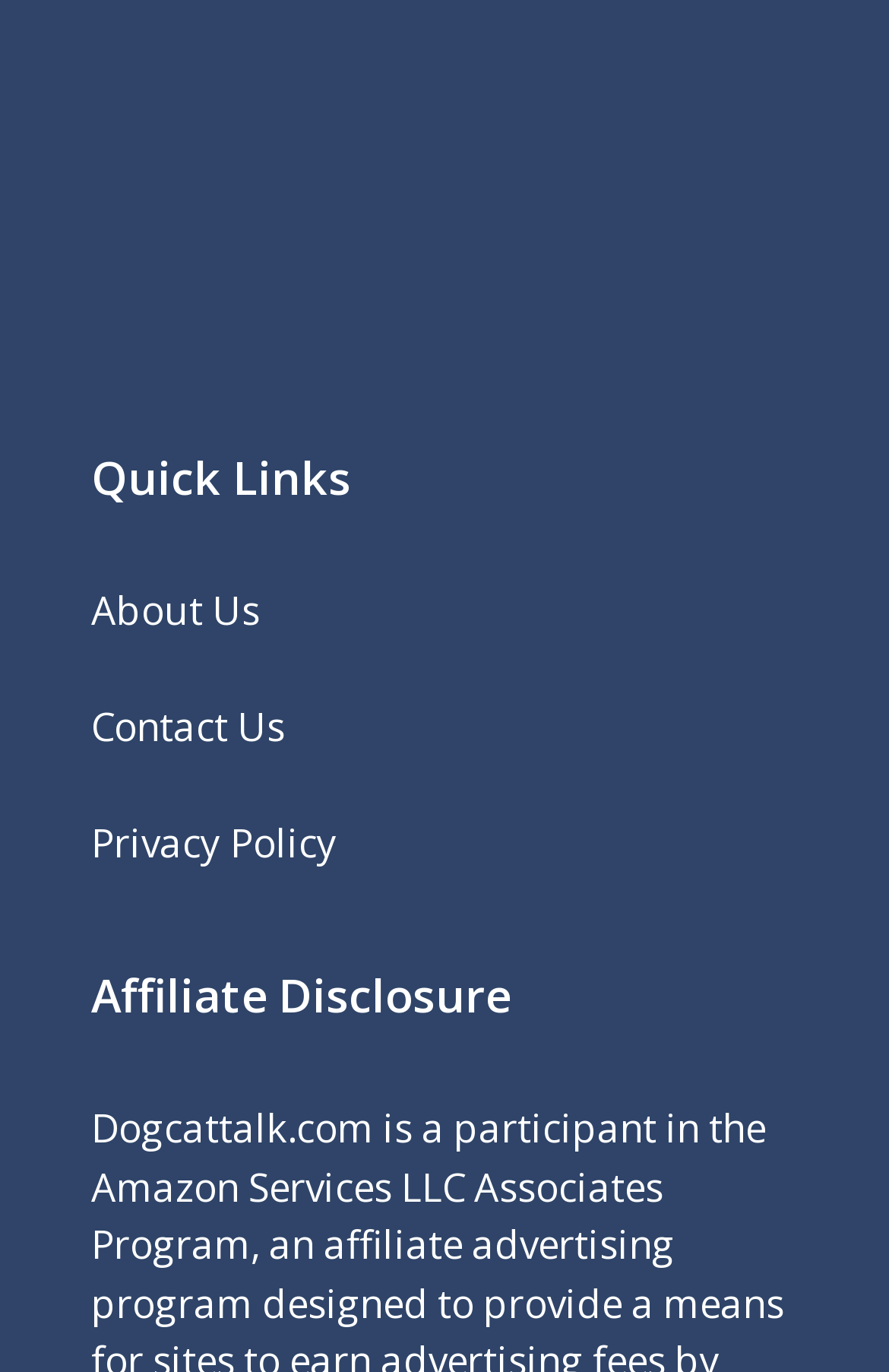Locate the bounding box coordinates of the UI element described by: "Dogcattalk.com". The bounding box coordinates should consist of four float numbers between 0 and 1, i.e., [left, top, right, bottom].

[0.103, 0.803, 0.421, 0.841]